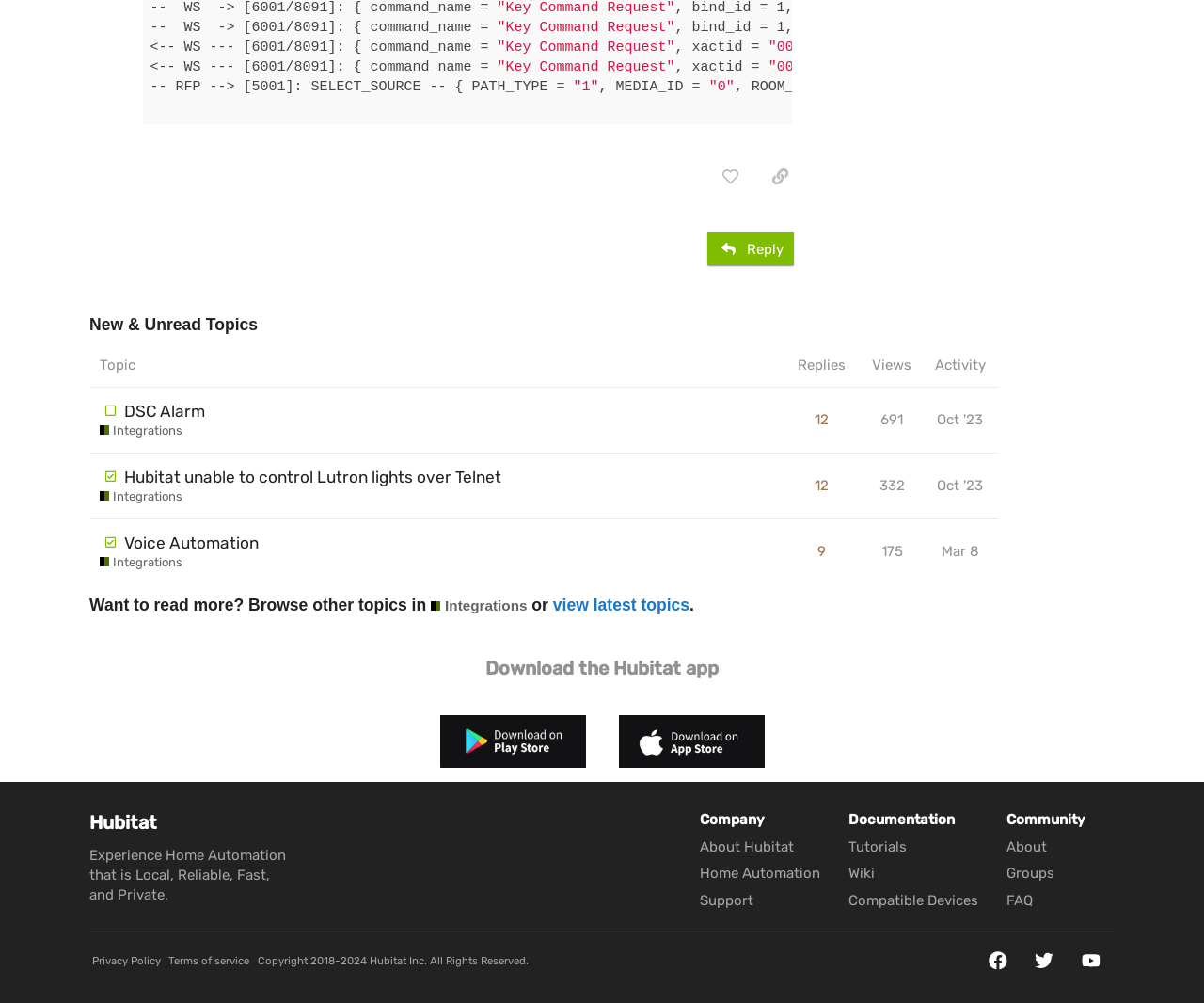Locate and provide the bounding box coordinates for the HTML element that matches this description: "About Hubitat".

[0.581, 0.835, 0.659, 0.852]